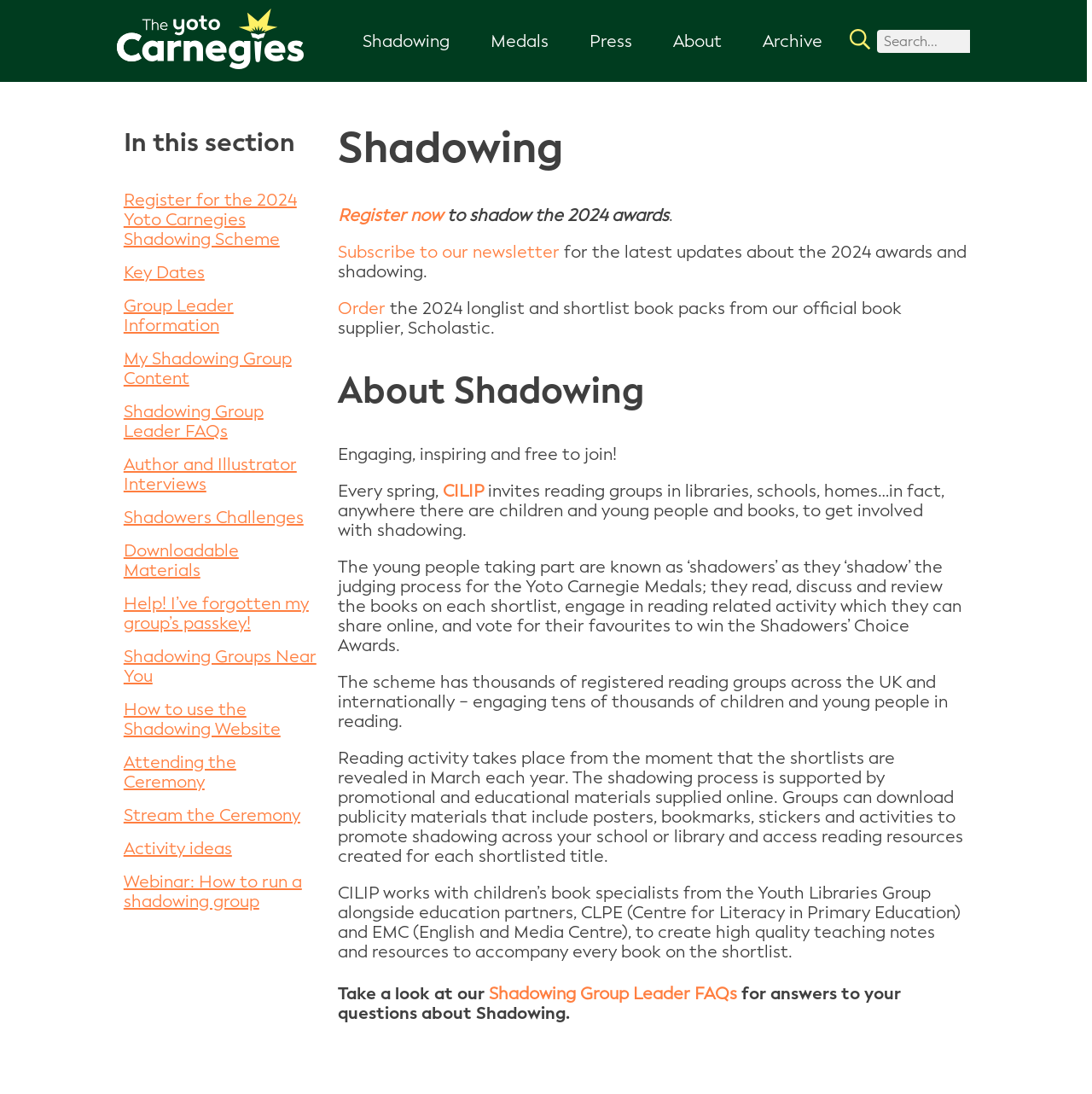Provide a brief response to the question below using a single word or phrase: 
What is the name of the organization that invites reading groups to participate in Shadowing?

CILIP